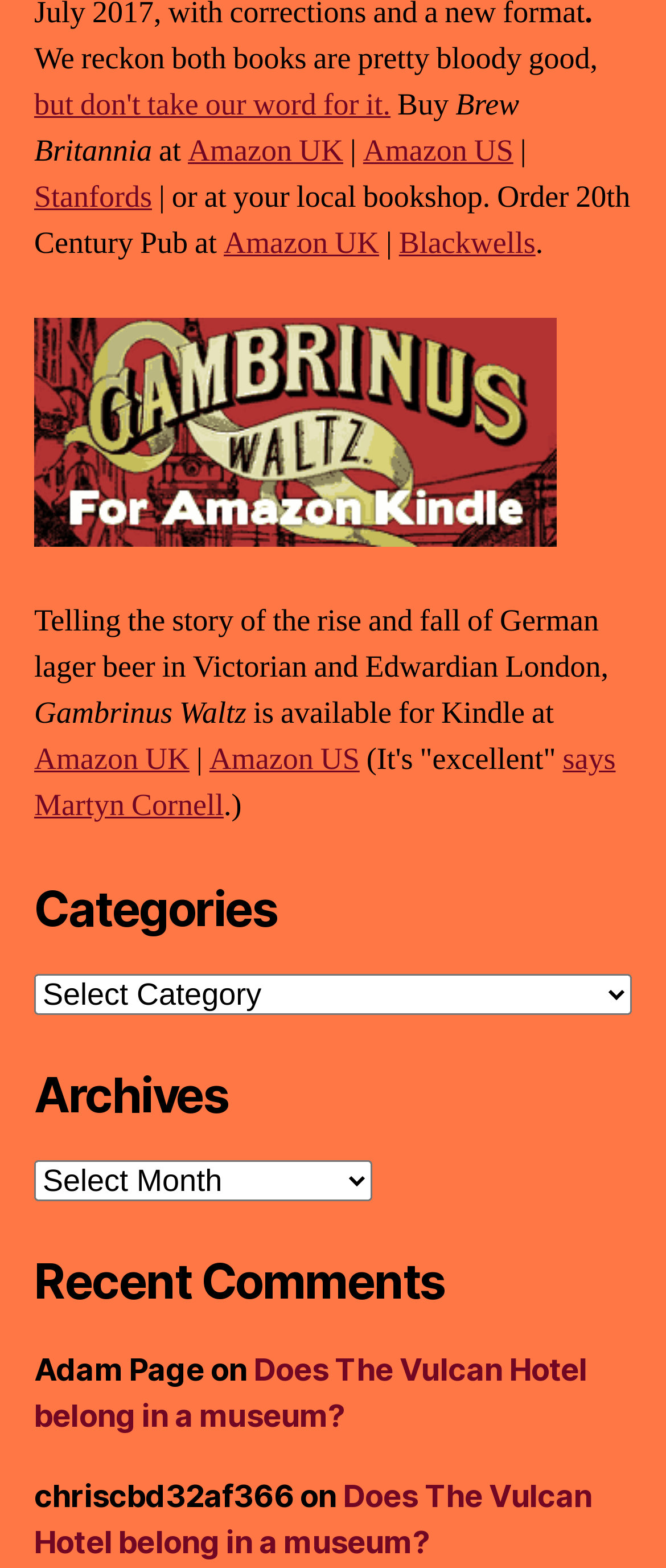What is the name of the song mentioned?
Please answer the question with as much detail and depth as you can.

I found the text 'Gambrinus Waltz' on the webpage, which is the name of a song.